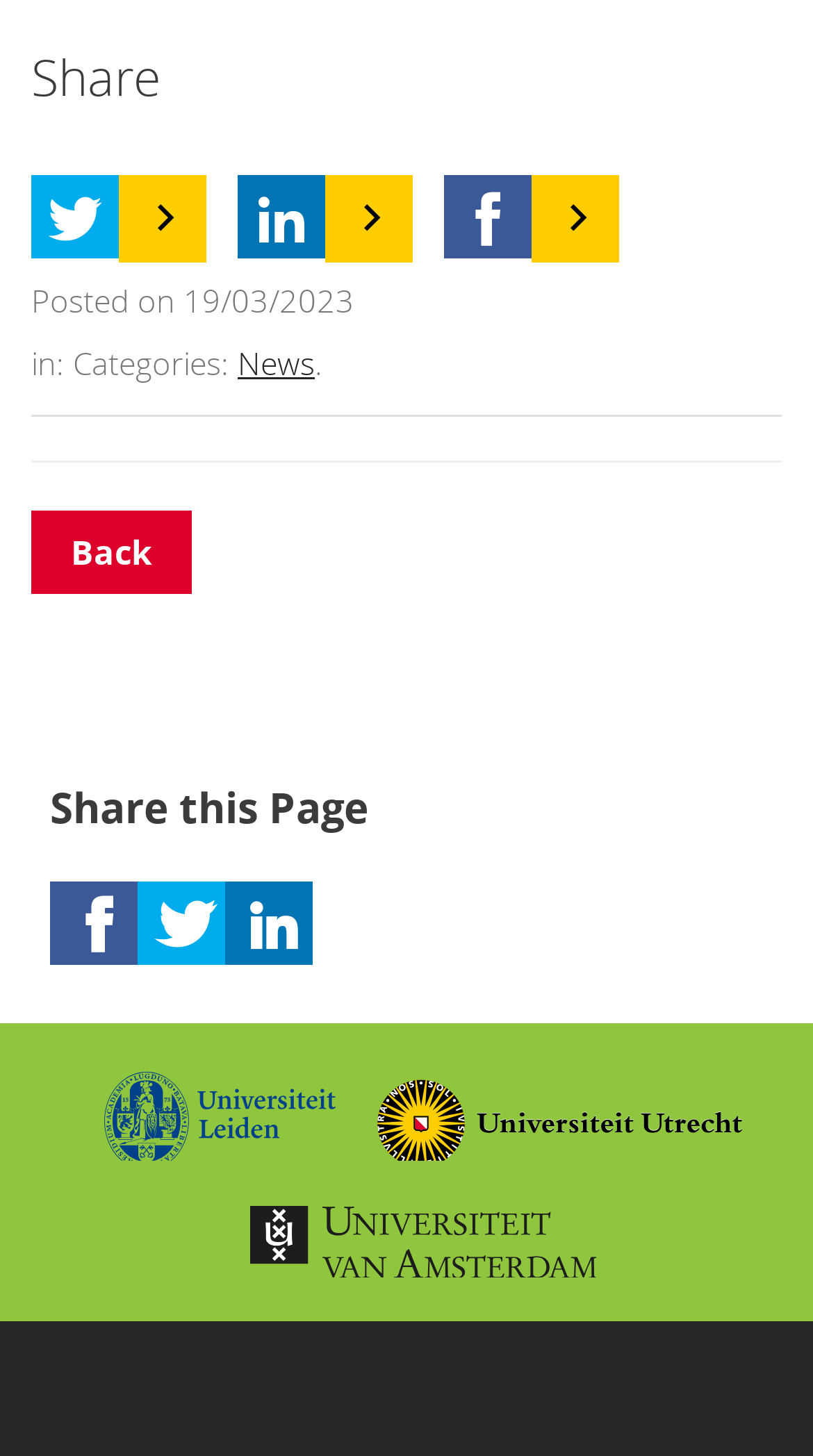Identify the coordinates of the bounding box for the element that must be clicked to accomplish the instruction: "Share this page".

[0.062, 0.533, 0.938, 0.576]